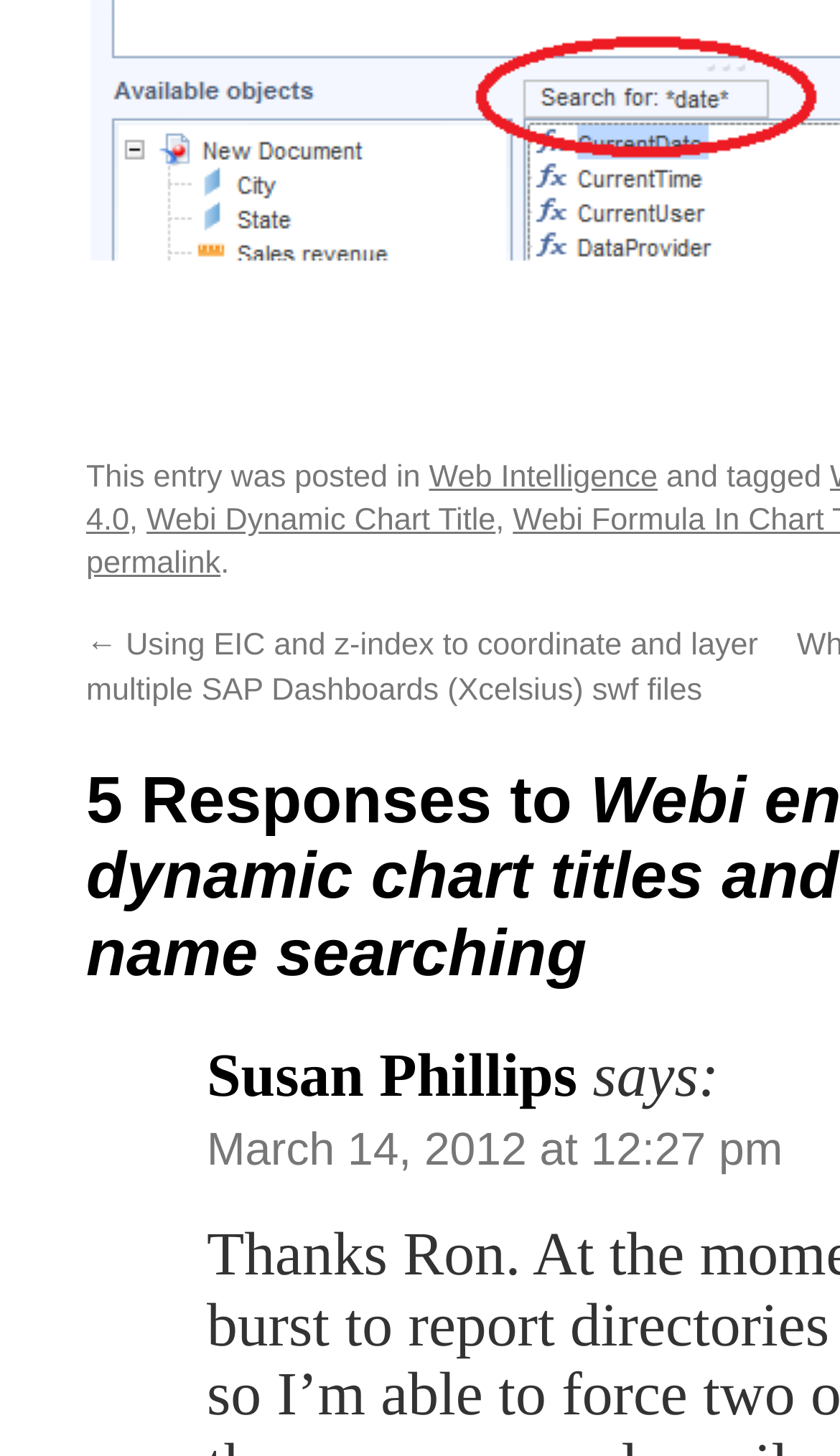Who is the author of the current post?
Respond to the question with a well-detailed and thorough answer.

I found a StaticText element with the text 'Susan Phillips' which is likely to be the author of the current post, as it is placed in a position that suggests it is the author's name.